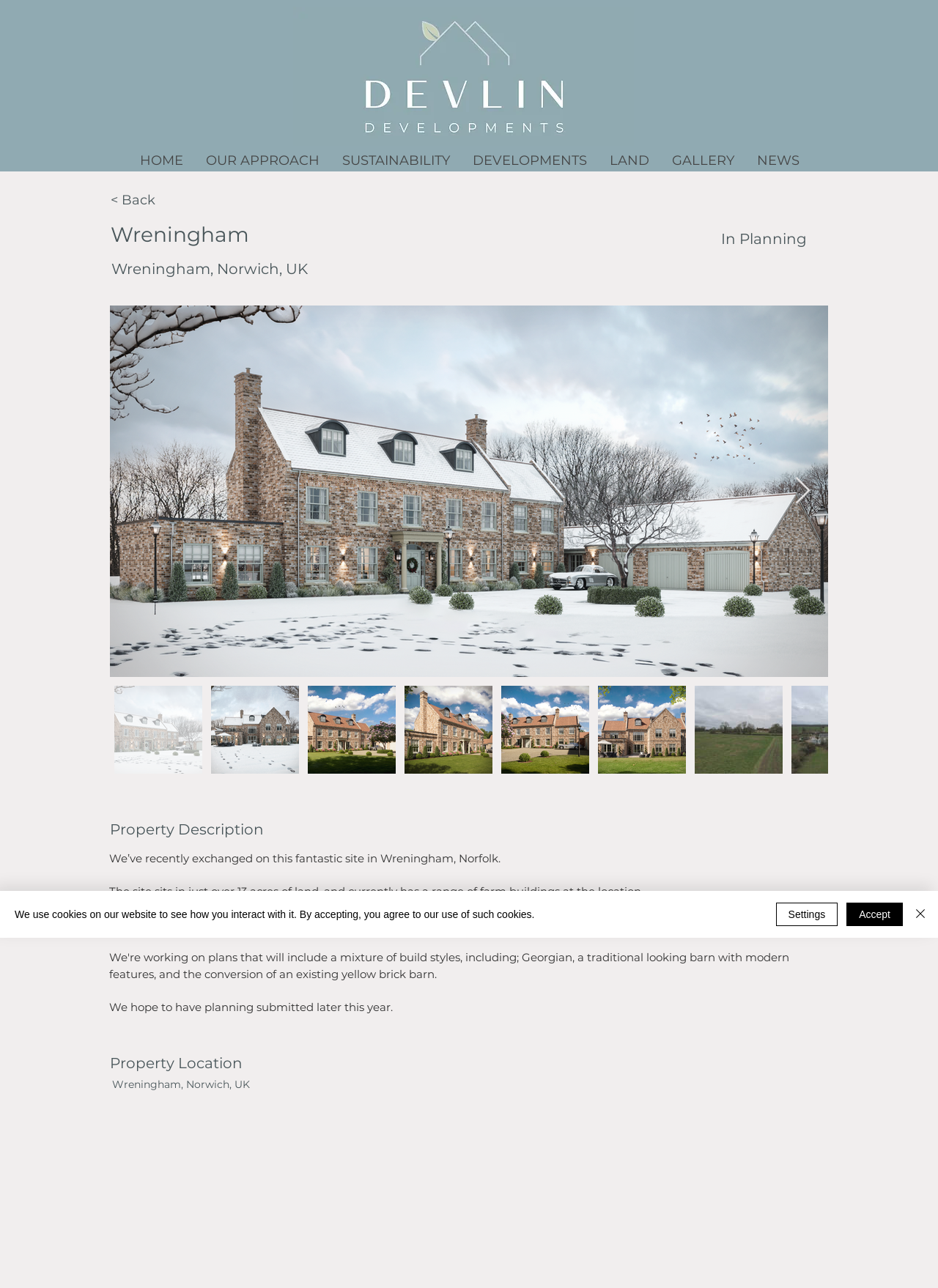Based on the element description parent_node: Language Insight, identify the bounding box coordinates for the UI element. The coordinates should be in the format (top-left x, top-left y, bottom-right x, bottom-right y) and within the 0 to 1 range.

None